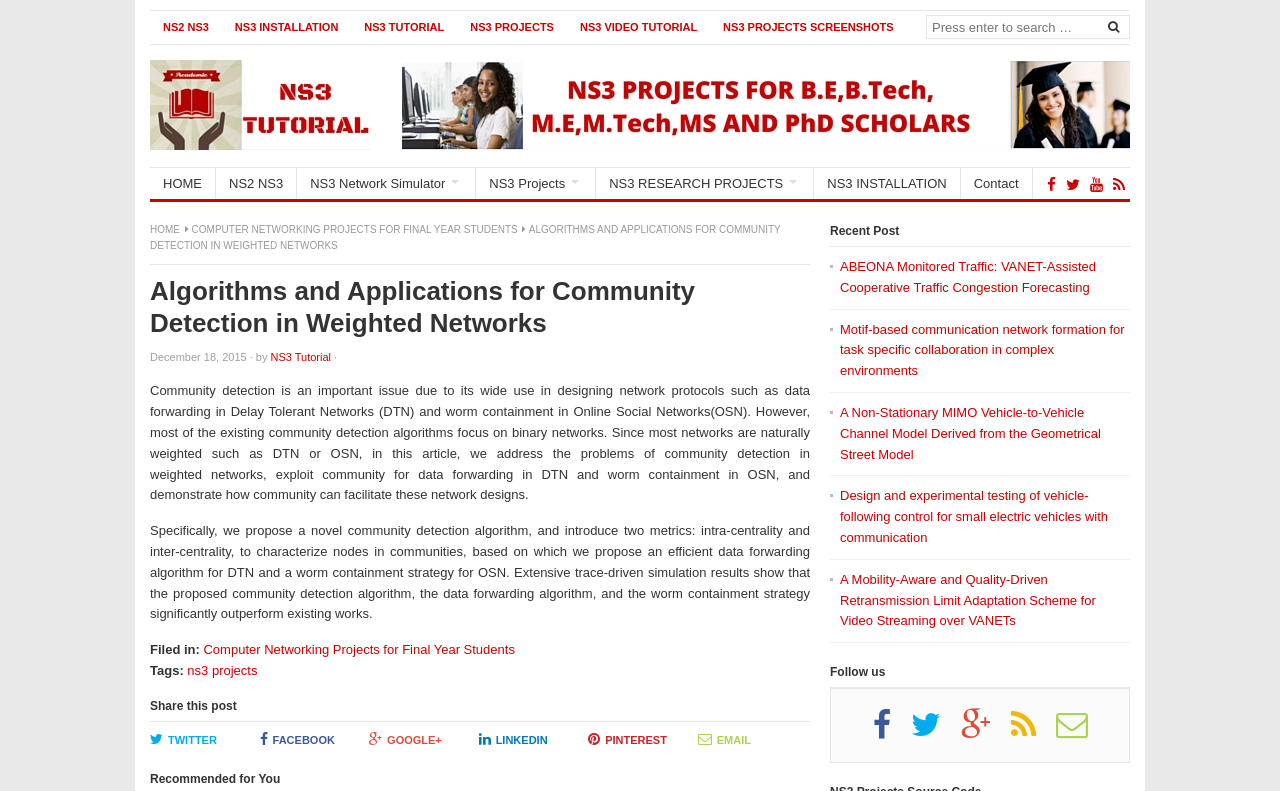How many links are there in the top navigation bar?
Using the image, give a concise answer in the form of a single word or short phrase.

9